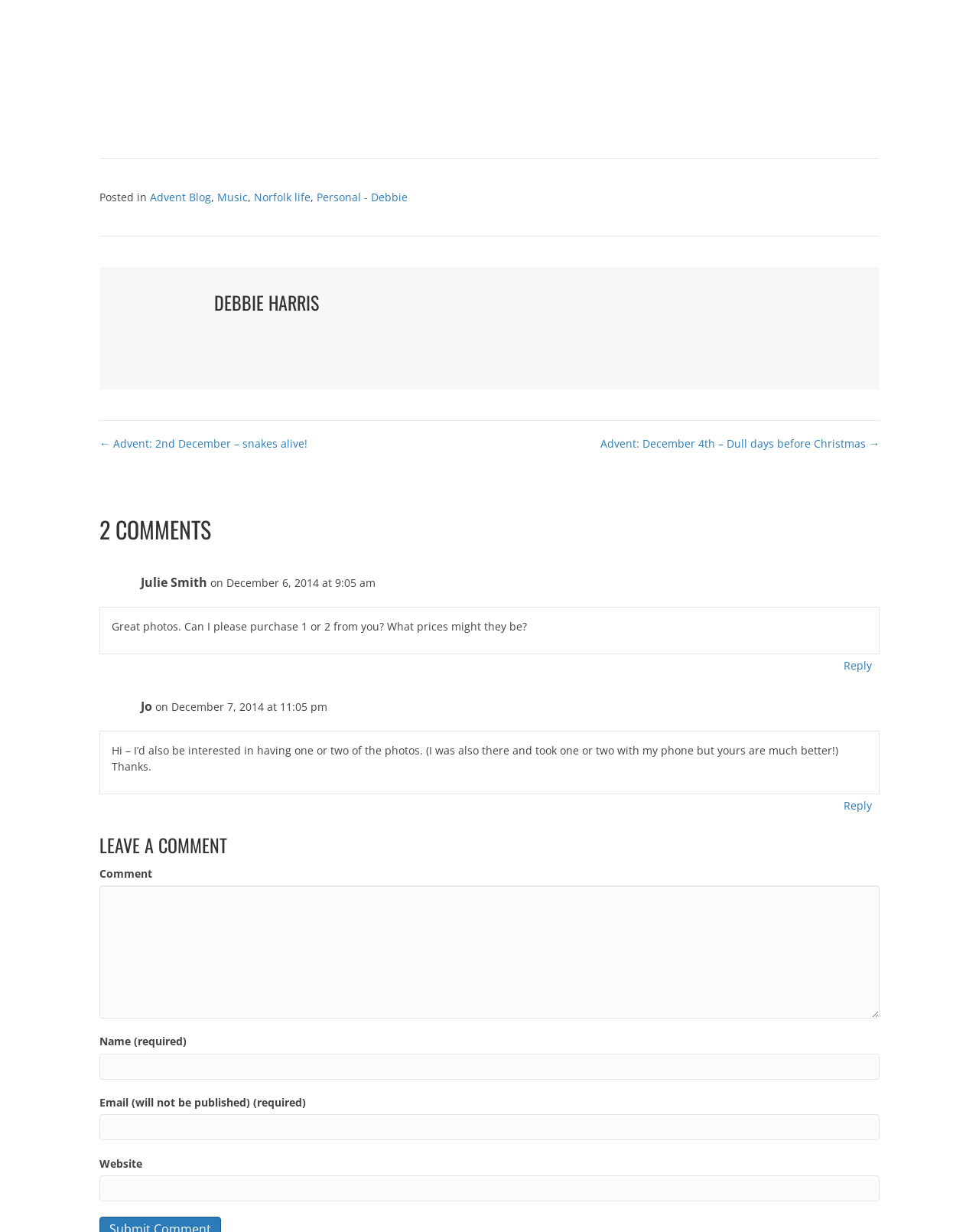Given the element description parent_node: Comment name="email", specify the bounding box coordinates of the corresponding UI element in the format (top-left x, top-left y, bottom-right x, bottom-right y). All values must be between 0 and 1.

[0.102, 0.905, 0.898, 0.926]